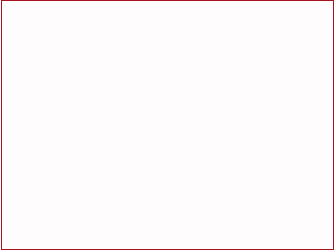Explain the image thoroughly, highlighting all key elements.

The image displays a title or visual representation associated with the article "Trauma, Uranus In Taurus And Separation From The Body." This piece explores the astrological implications of Uranus in Taurus, particularly focusing on the themes of trauma and existential separations. The content is likely to delve into the intersections of astrological beliefs and psychological experiences, offering insights into how these cosmic movements might influence personal and collective experiences. The surrounding links suggest that this article is part of a broader collection that includes various astrological topics, inviting readers to explore related themes further.